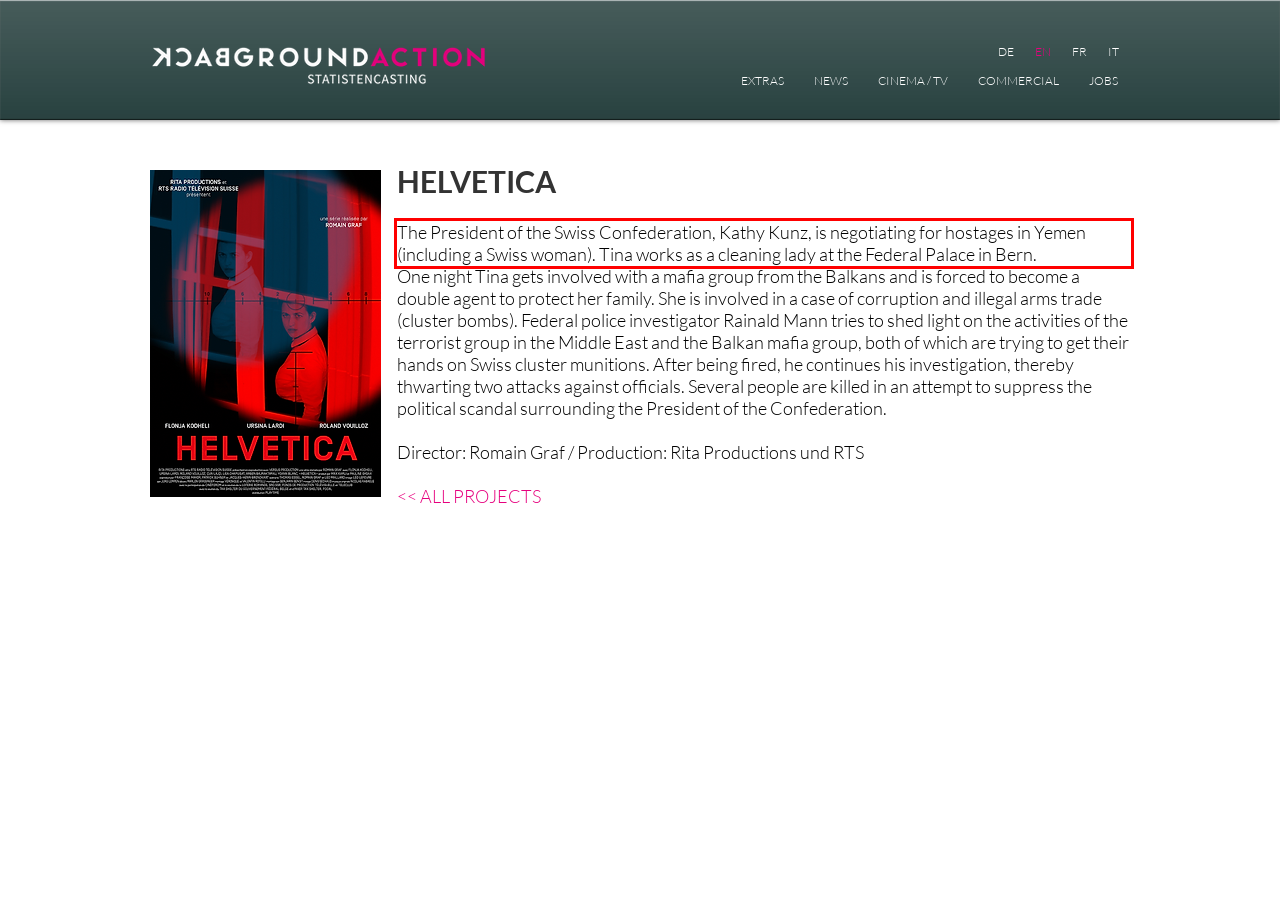There is a UI element on the webpage screenshot marked by a red bounding box. Extract and generate the text content from within this red box.

The President of the Swiss Confederation, Kathy Kunz, is negotiating for hostages in Yemen (including a Swiss woman). Tina works as a cleaning lady at the Federal Palace in Bern.